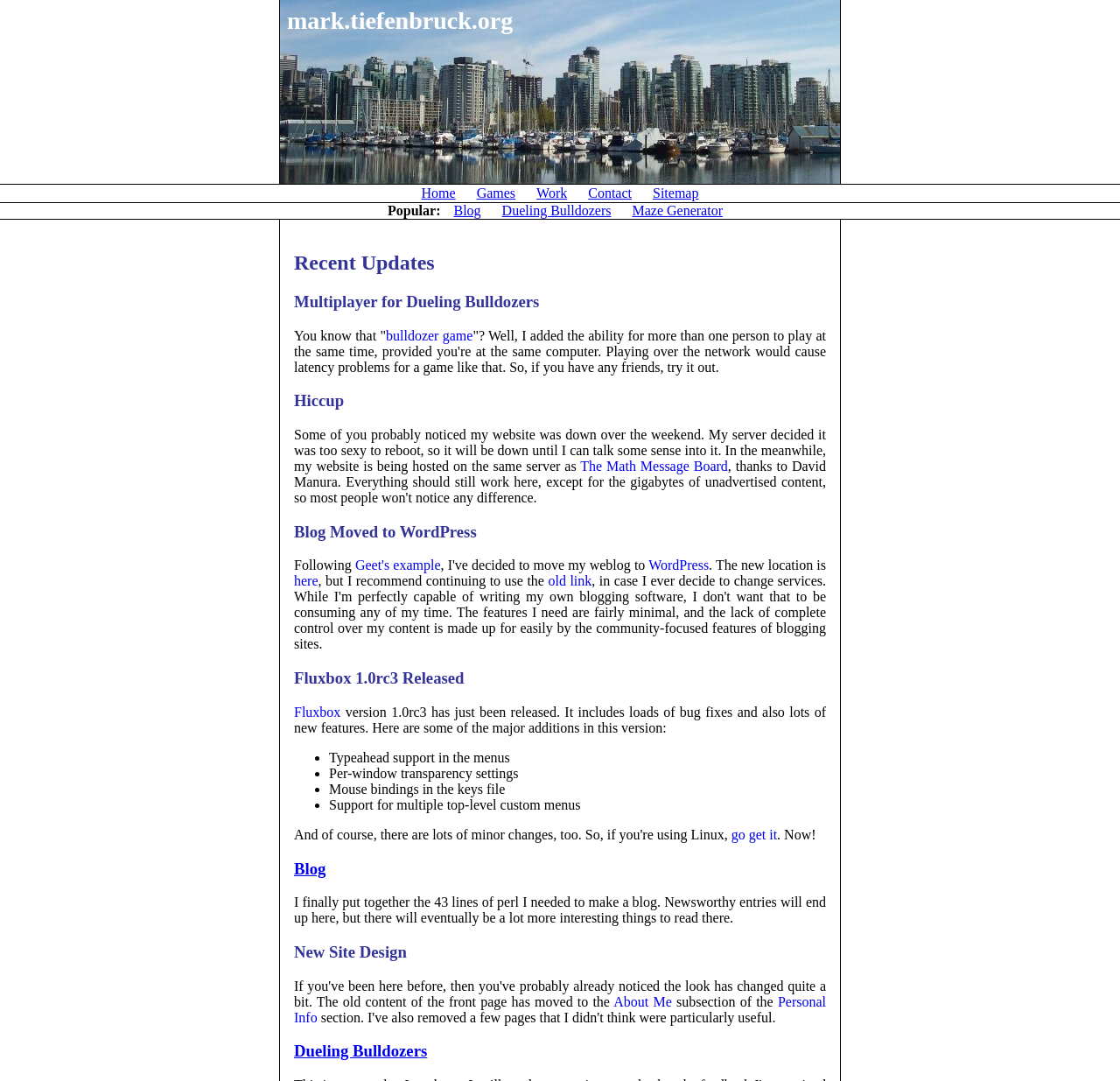Provide the bounding box coordinates of the HTML element described by the text: "See the whole story...". The coordinates should be in the format [left, top, right, bottom] with values between 0 and 1.

None